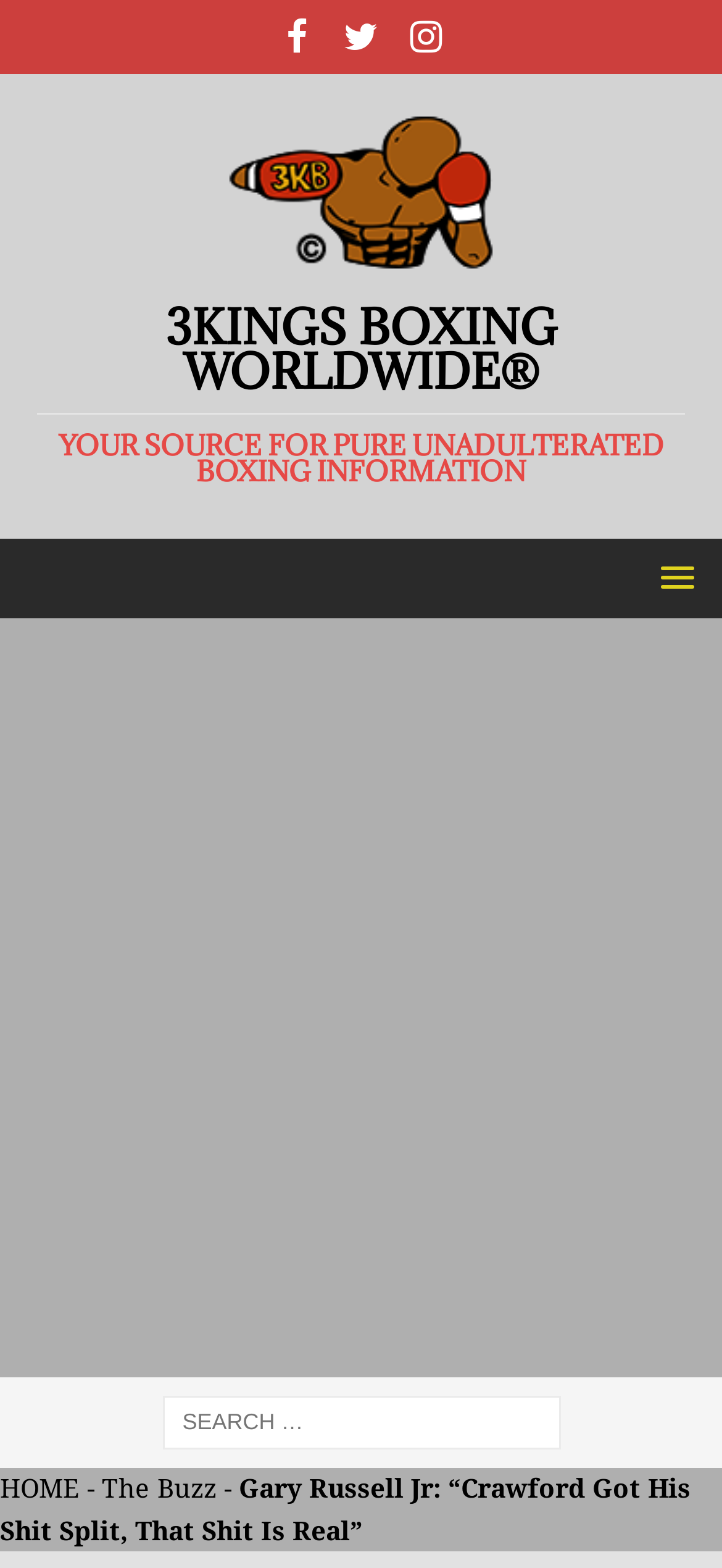By analyzing the image, answer the following question with a detailed response: How many social media links are available?

The social media links are located at the top of the webpage, and they are Facebook, Twitter, and Instagram, which can be identified by their respective icons.